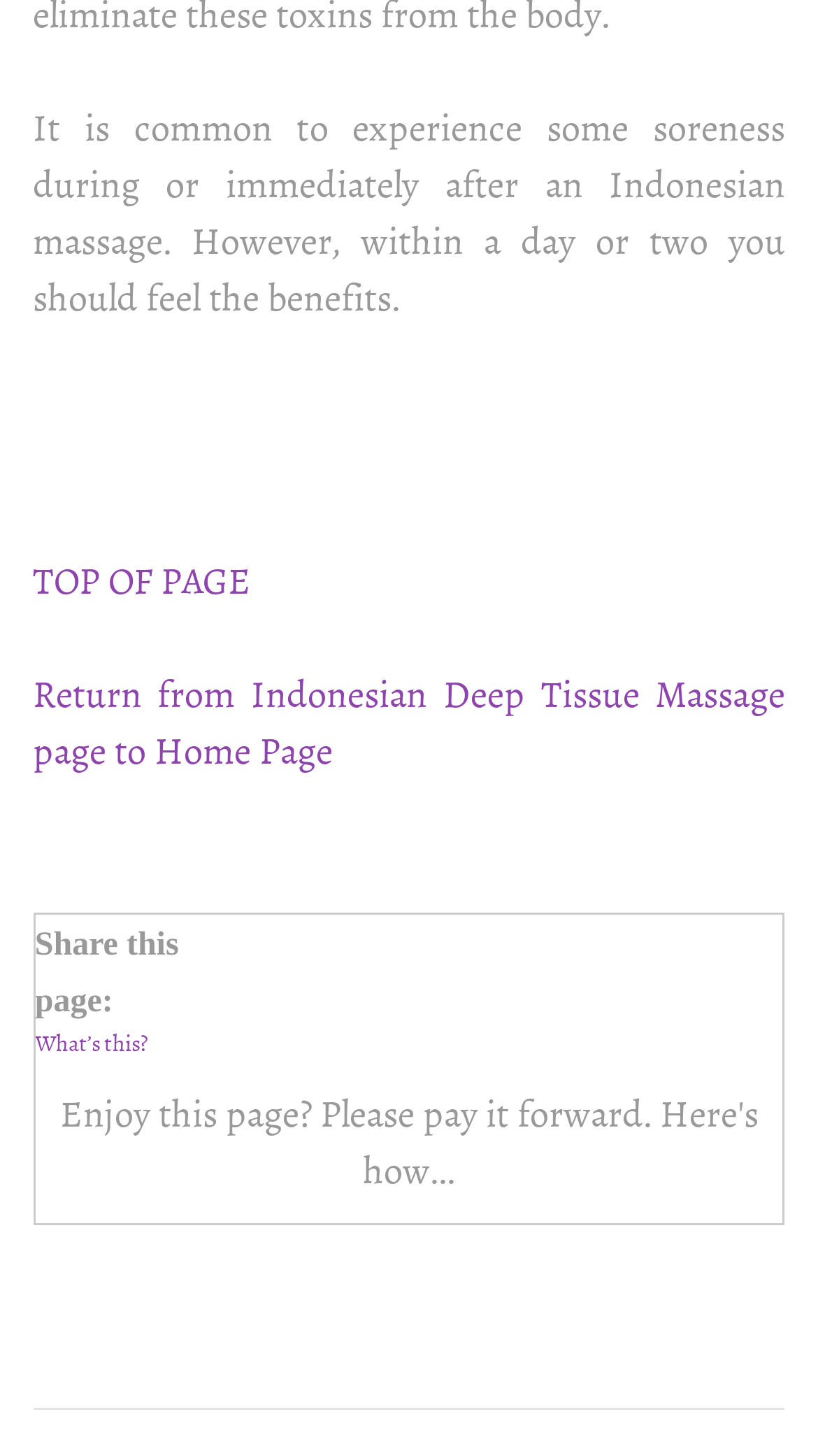Using the provided element description: "TOP OF PAGE", identify the bounding box coordinates. The coordinates should be four floats between 0 and 1 in the order [left, top, right, bottom].

[0.04, 0.384, 0.307, 0.417]